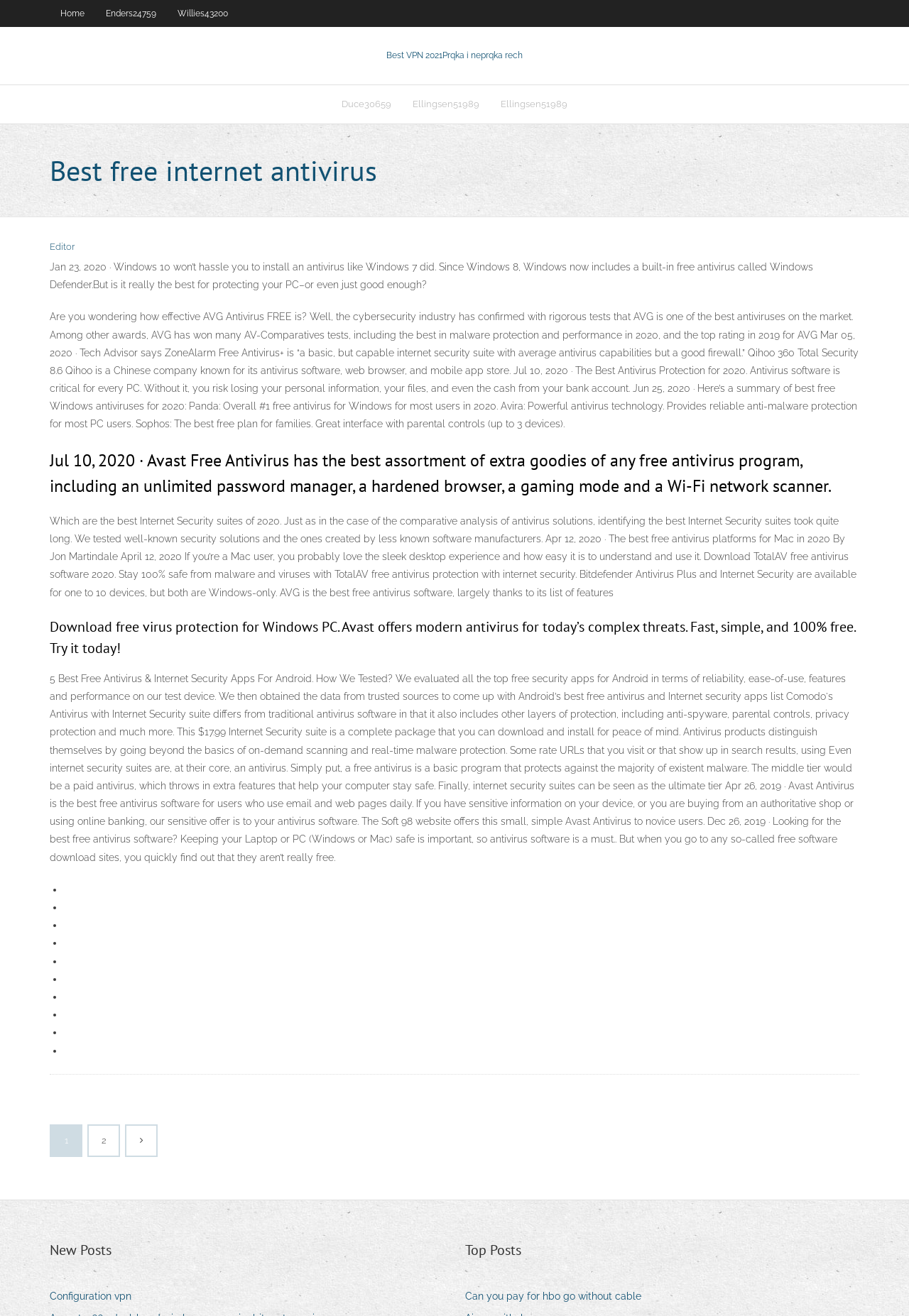Identify the coordinates of the bounding box for the element that must be clicked to accomplish the instruction: "Click on the 'Home' link".

[0.055, 0.0, 0.105, 0.02]